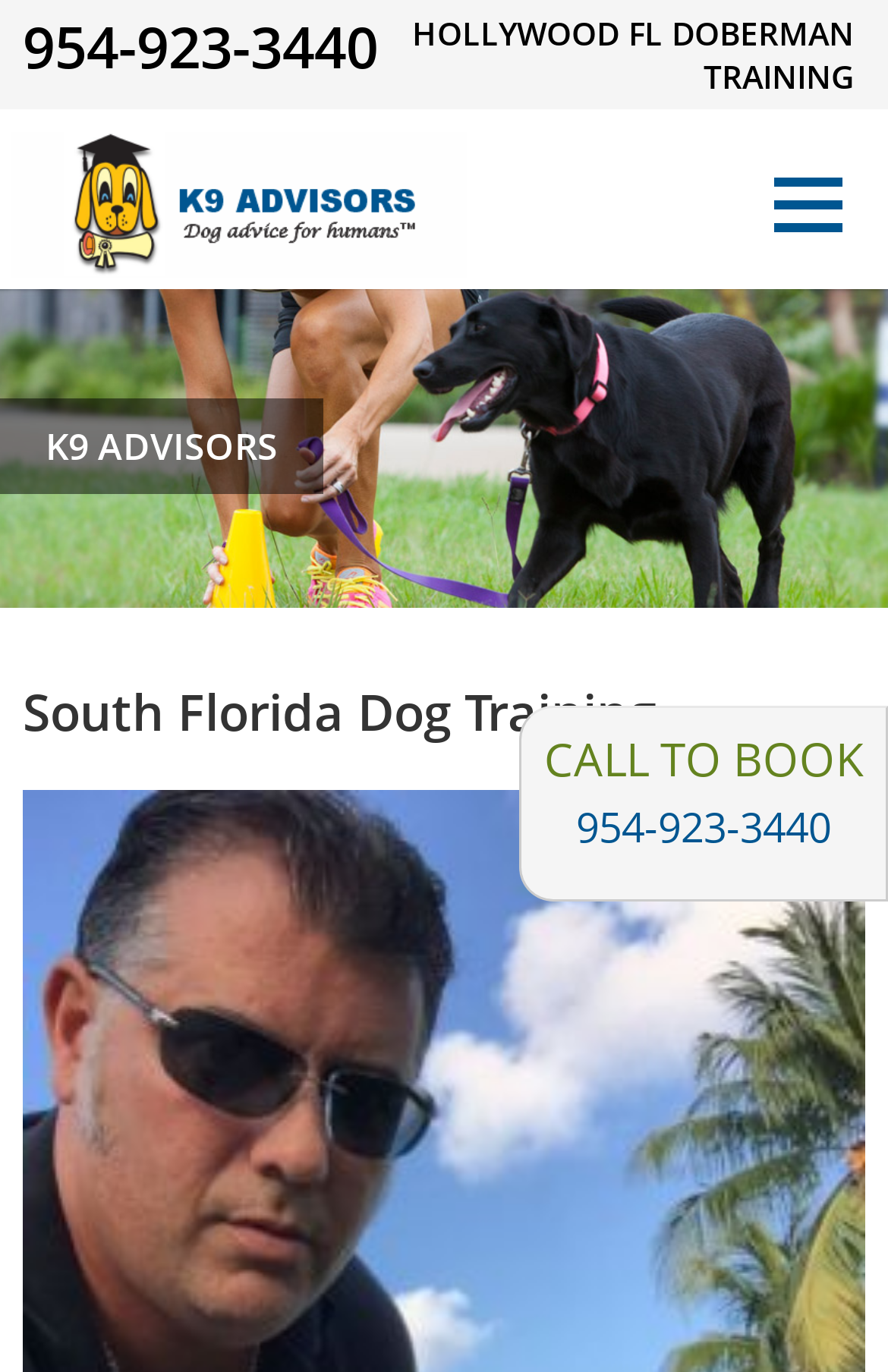Describe the entire webpage, focusing on both content and design.

The webpage is about Hollywood FL Doberman Training, with a prominent heading at the top center of the page displaying the title "HOLLYWOOD FL DOBERMAN TRAINING". Below this heading, there is a phone number "954-923-3440" displayed in a smaller font size. 

To the right of the phone number, there is a link with the text "Hollywood Fl Doberman Training - K9 Advisors" accompanied by an image with the same description. This link is positioned near the top of the page.

On the top-right corner of the page, there are three links with no text, possibly representing social media icons or other graphical elements.

Further down the page, there is a heading "K9 ADVISORS" positioned near the top-left corner. Below this, there is another heading "South Florida Dog Training" that spans across the page.

Toward the bottom of the page, there is a prominent heading "CALL TO BOOK" with a phone number "954-923-3440" displayed as a link below it, encouraging visitors to book a training session.